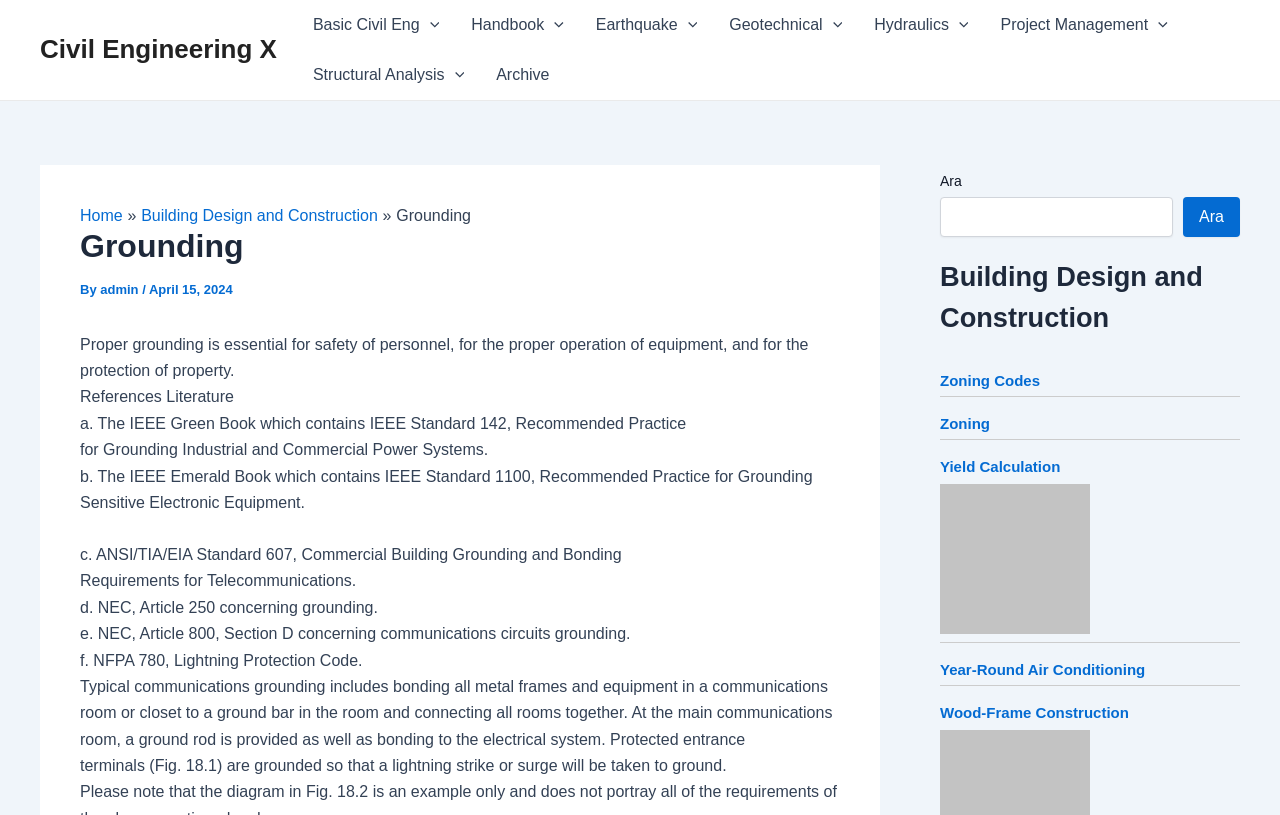Find the bounding box coordinates for the element that must be clicked to complete the instruction: "Click on the 'Handbook' menu toggle". The coordinates should be four float numbers between 0 and 1, indicated as [left, top, right, bottom].

[0.356, 0.0, 0.453, 0.061]